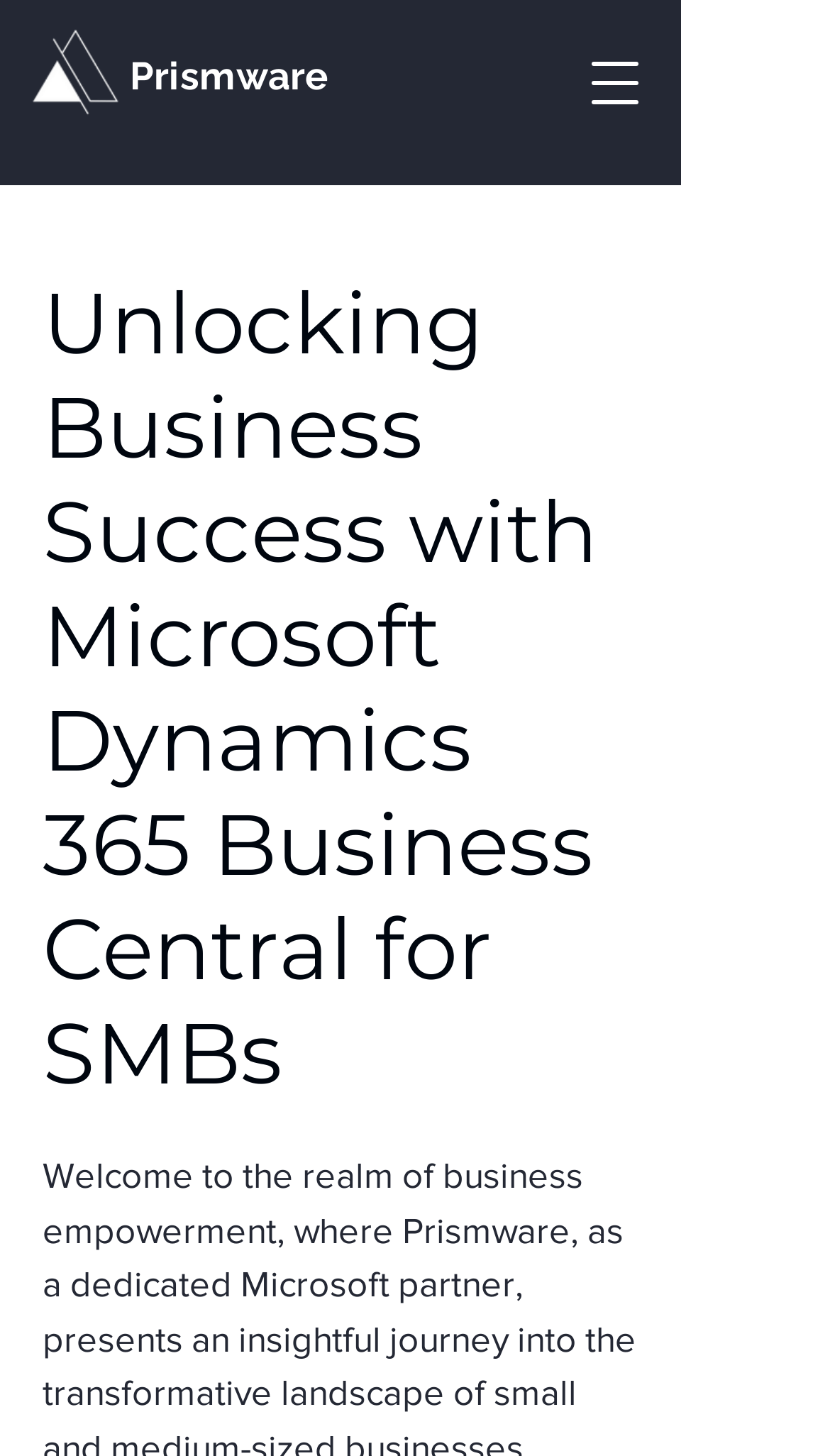Provide a one-word or short-phrase response to the question:
What is the main topic of the webpage?

Microsoft Dynamics 365 Business Central